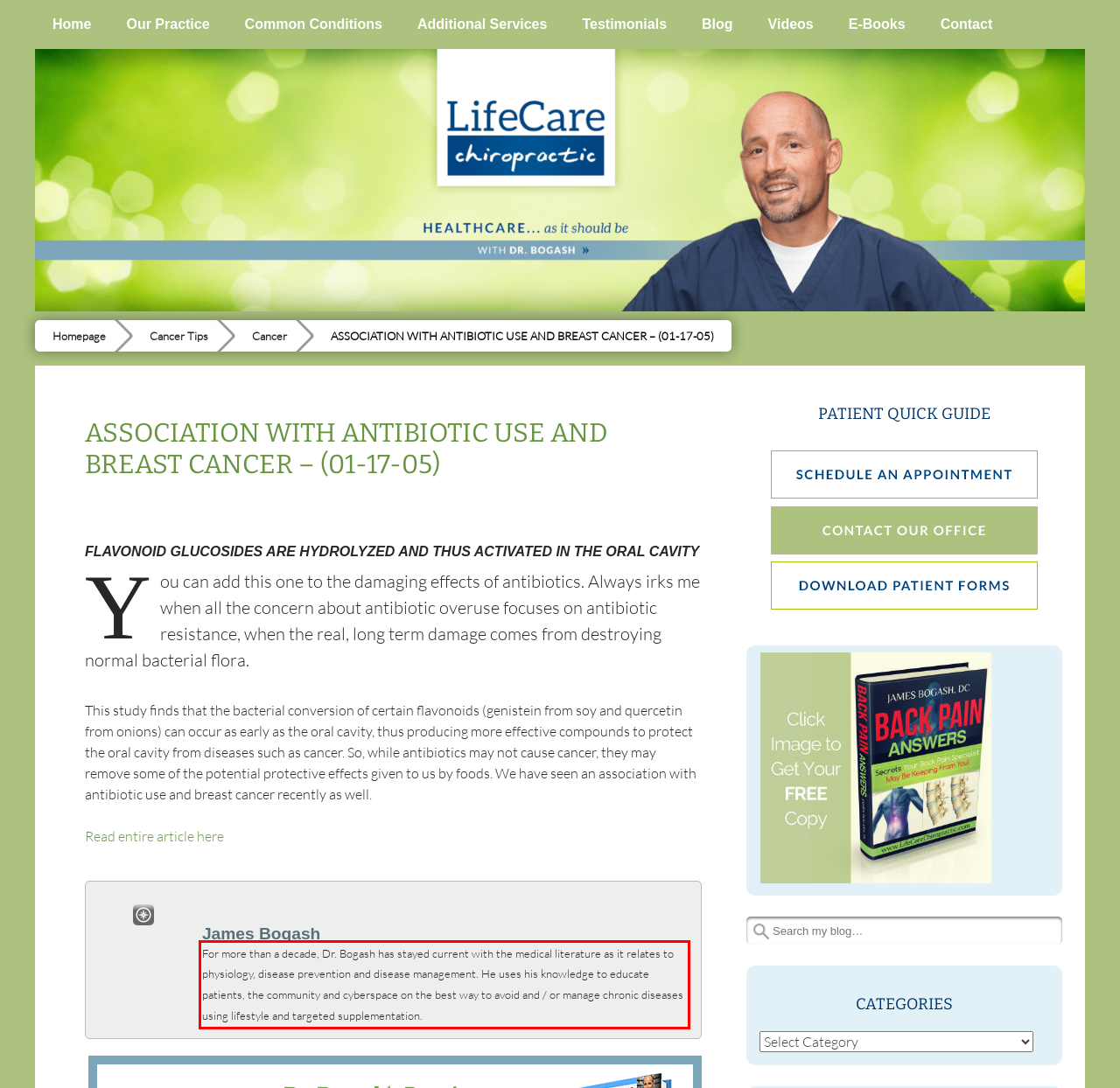Please extract the text content from the UI element enclosed by the red rectangle in the screenshot.

For more than a decade, Dr. Bogash has stayed current with the medical literature as it relates to physiology, disease prevention and disease management. He uses his knowledge to educate patients, the community and cyberspace on the best way to avoid and / or manage chronic diseases using lifestyle and targeted supplementation.